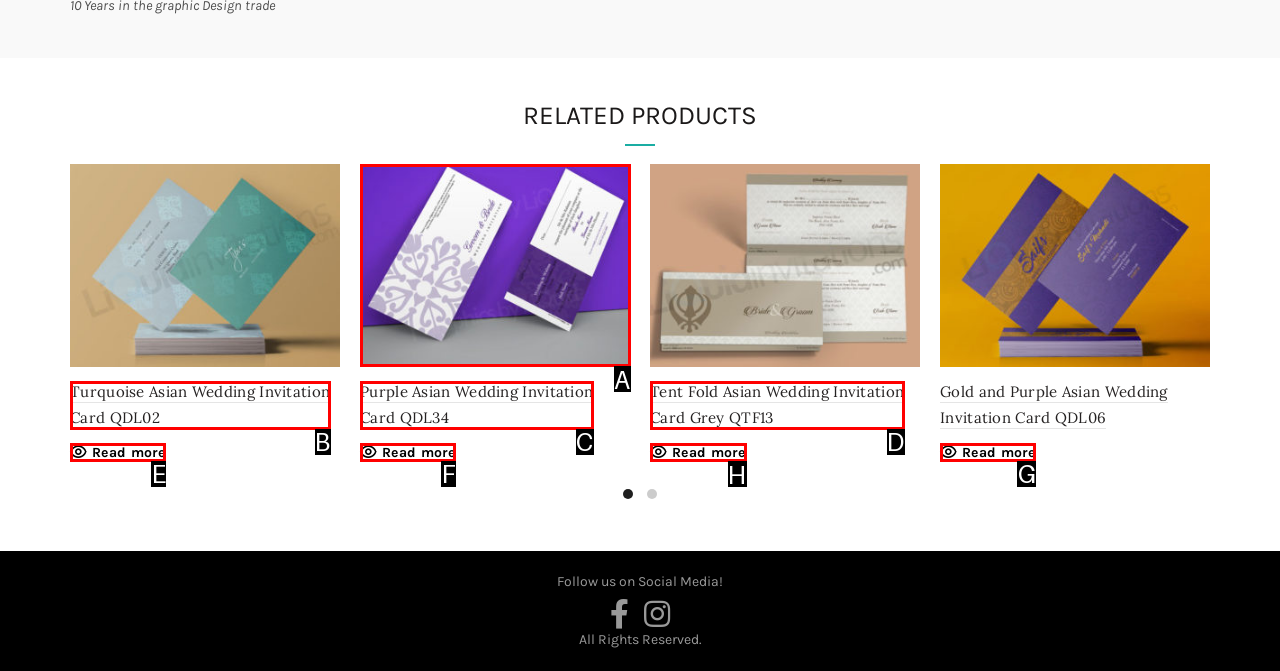From the given choices, which option should you click to complete this task: Learn more about Tent Fold Asian Wedding Invitation Card Grey QTF13? Answer with the letter of the correct option.

H